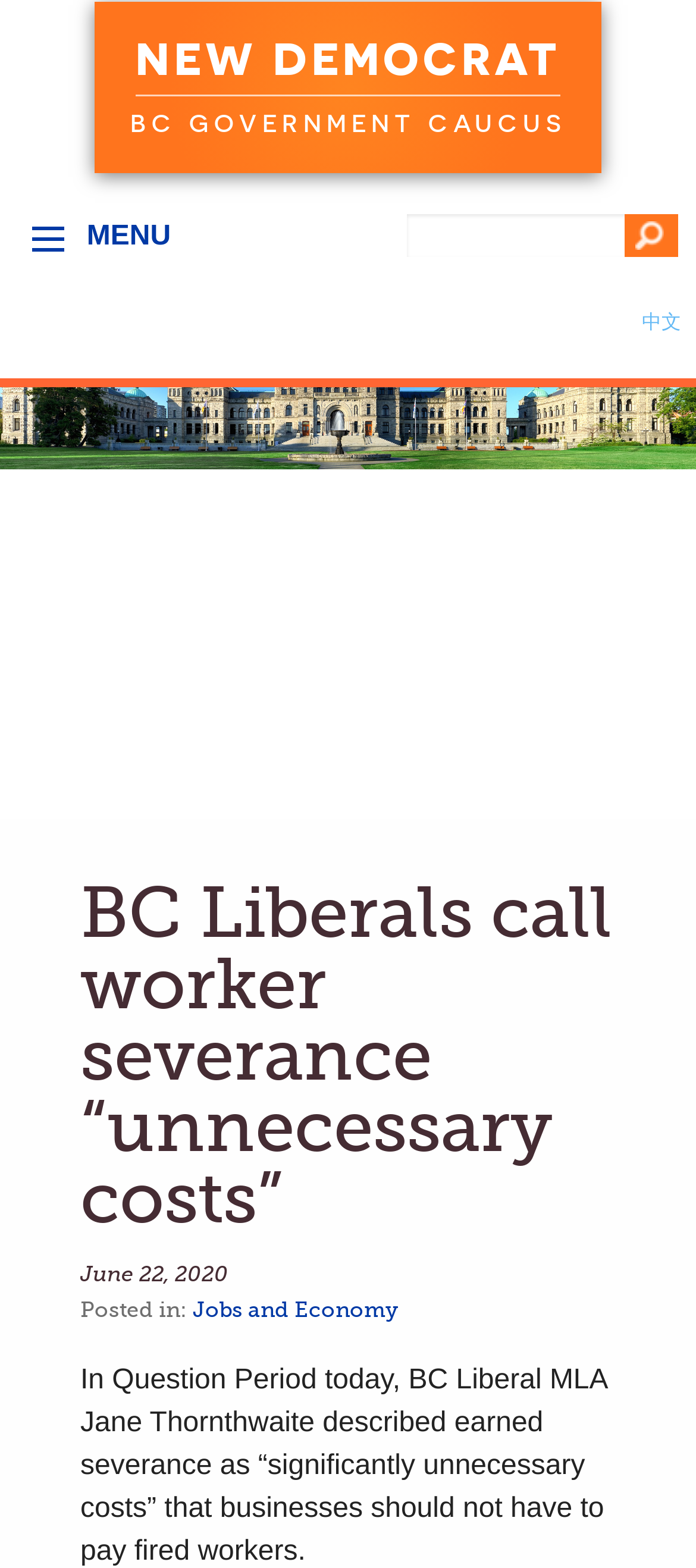Bounding box coordinates are given in the format (top-left x, top-left y, bottom-right x, bottom-right y). All values should be floating point numbers between 0 and 1. Provide the bounding box coordinate for the UI element described as: BC Government Caucus

[0.187, 0.061, 0.813, 0.086]